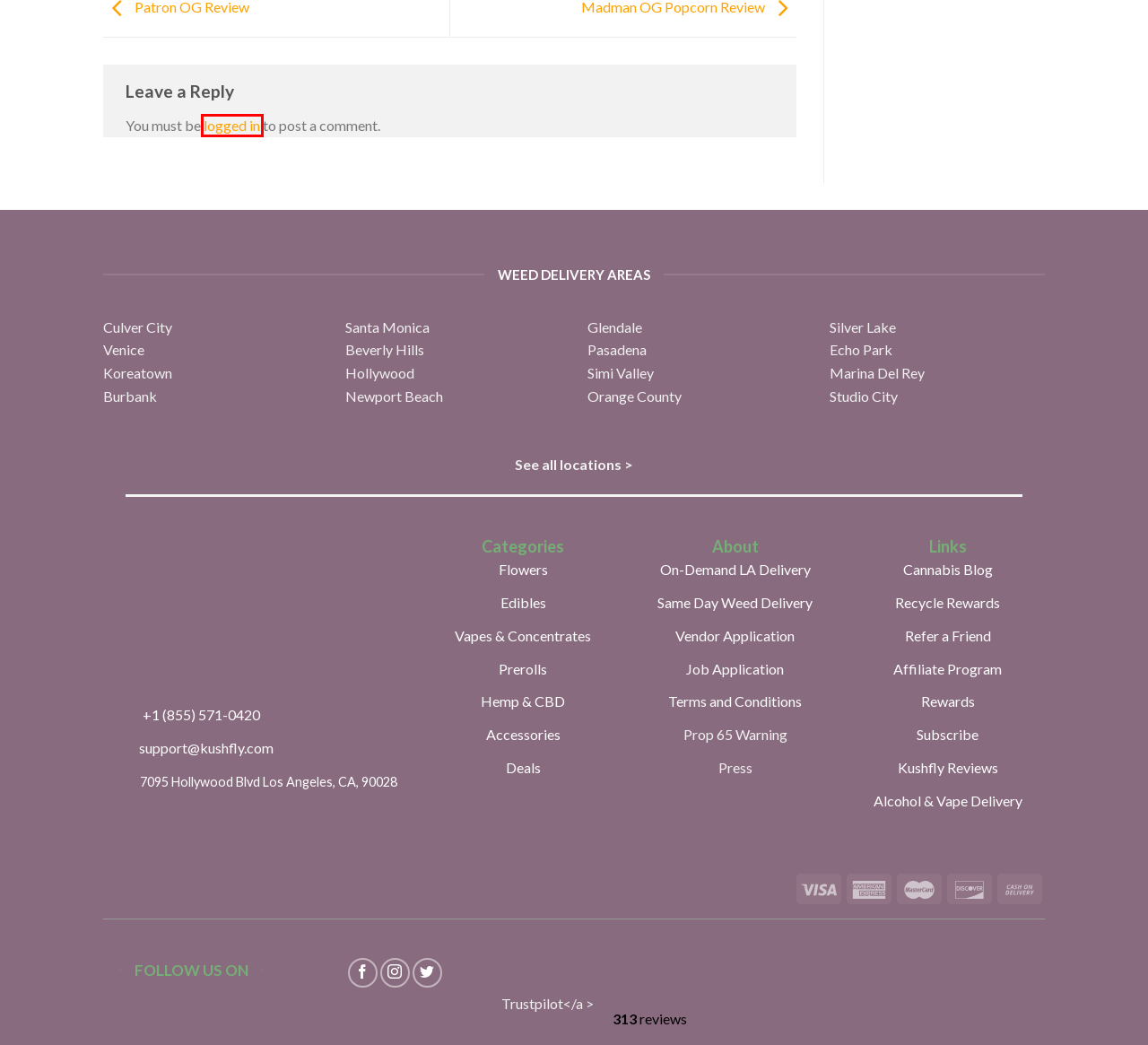You are given a screenshot depicting a webpage with a red bounding box around a UI element. Select the description that best corresponds to the new webpage after clicking the selected element. Here are the choices:
A. Same Day Weed Delivery Near Me in Socal - Kushfly
B. Weed Delivery in Santa Monica, CA - Order Online
C. Log In ‹ Kushfly — WordPress
D. Weed Delivery in Burbank, CA - Recreational & Medical
E. Earn Kushfly Reward Points on Every Purchase - Kushfly
F. Weed Delivery in Venice Beach, CA - Discreet & Under 1 Hour
G. Weed Delivery in Silver Lake, CA | Buy Cannabis Online - Kushfly
H. Weed Delivery in Pasadena, CA - Discreet & Under 1 Hour

C